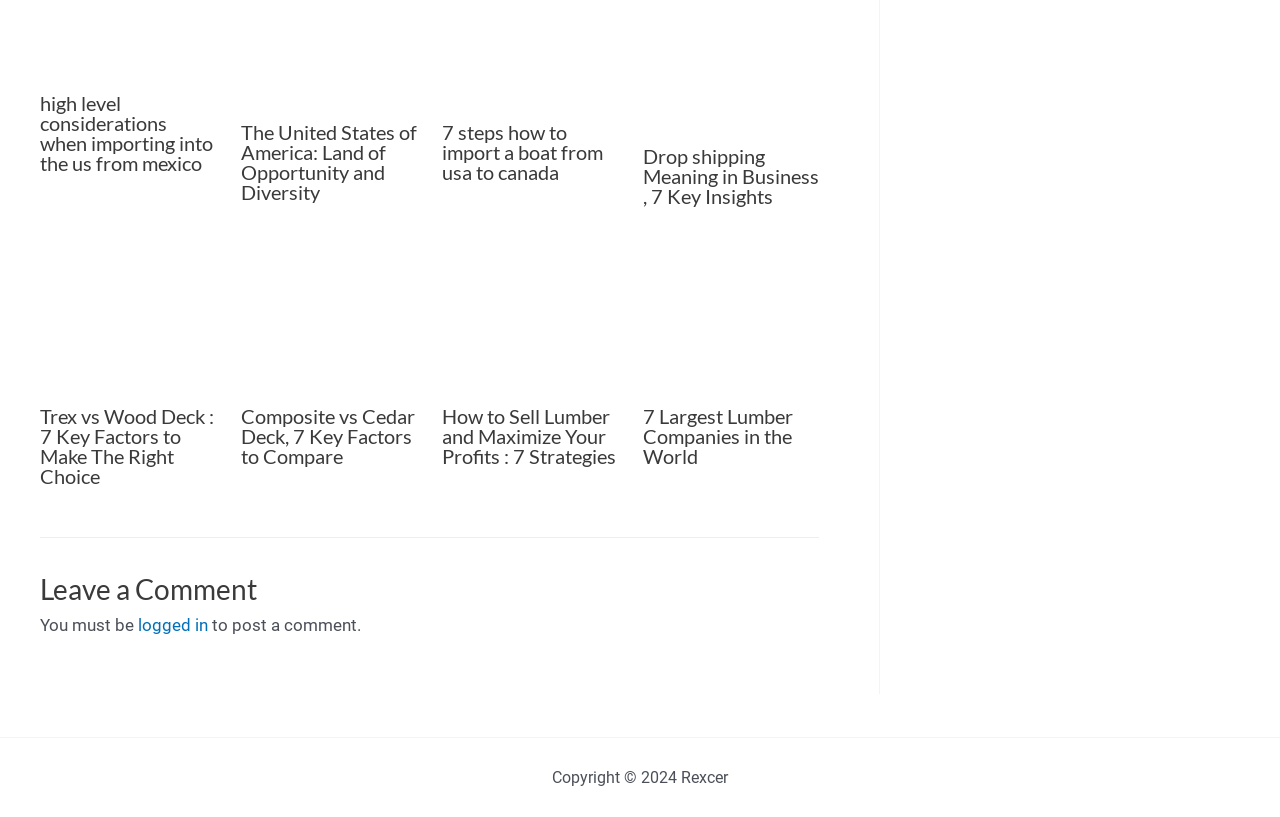What is the comparison topic of the second article?
Provide a detailed answer to the question, using the image to inform your response.

The second article is located below the first article, and its heading is 'Trex vs Wood Deck : 7 Key Factors to Make The Right Choice', which indicates that the topic of this article is a comparison between Trex and Wood Deck.